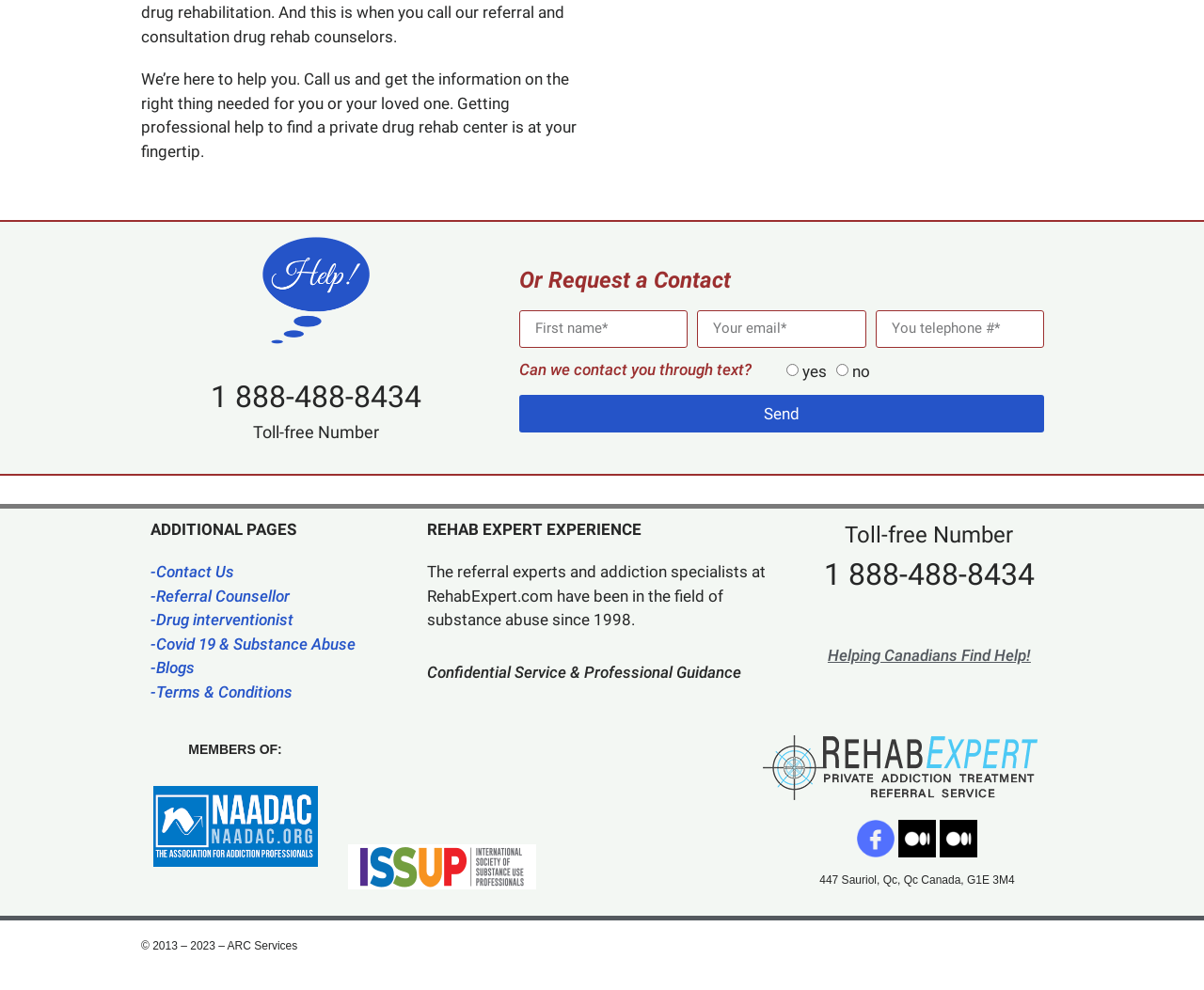Use a single word or phrase to answer the following:
How many links are there in the 'ADDITIONAL PAGES' section?

6